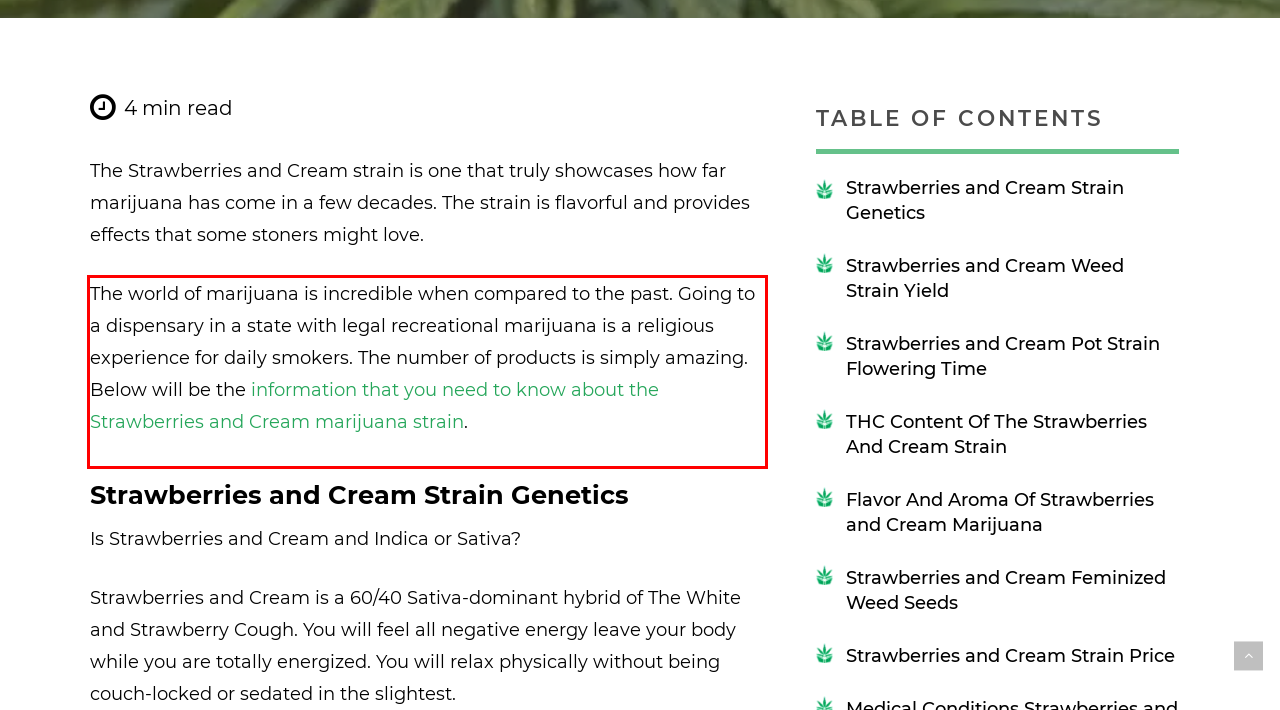Please identify the text within the red rectangular bounding box in the provided webpage screenshot.

The world of marijuana is incredible when compared to the past. Going to a dispensary in a state with legal recreational marijuana is a religious experience for daily smokers. The number of products is simply amazing. Below will be the information that you need to know about the Strawberries and Cream marijuana strain.